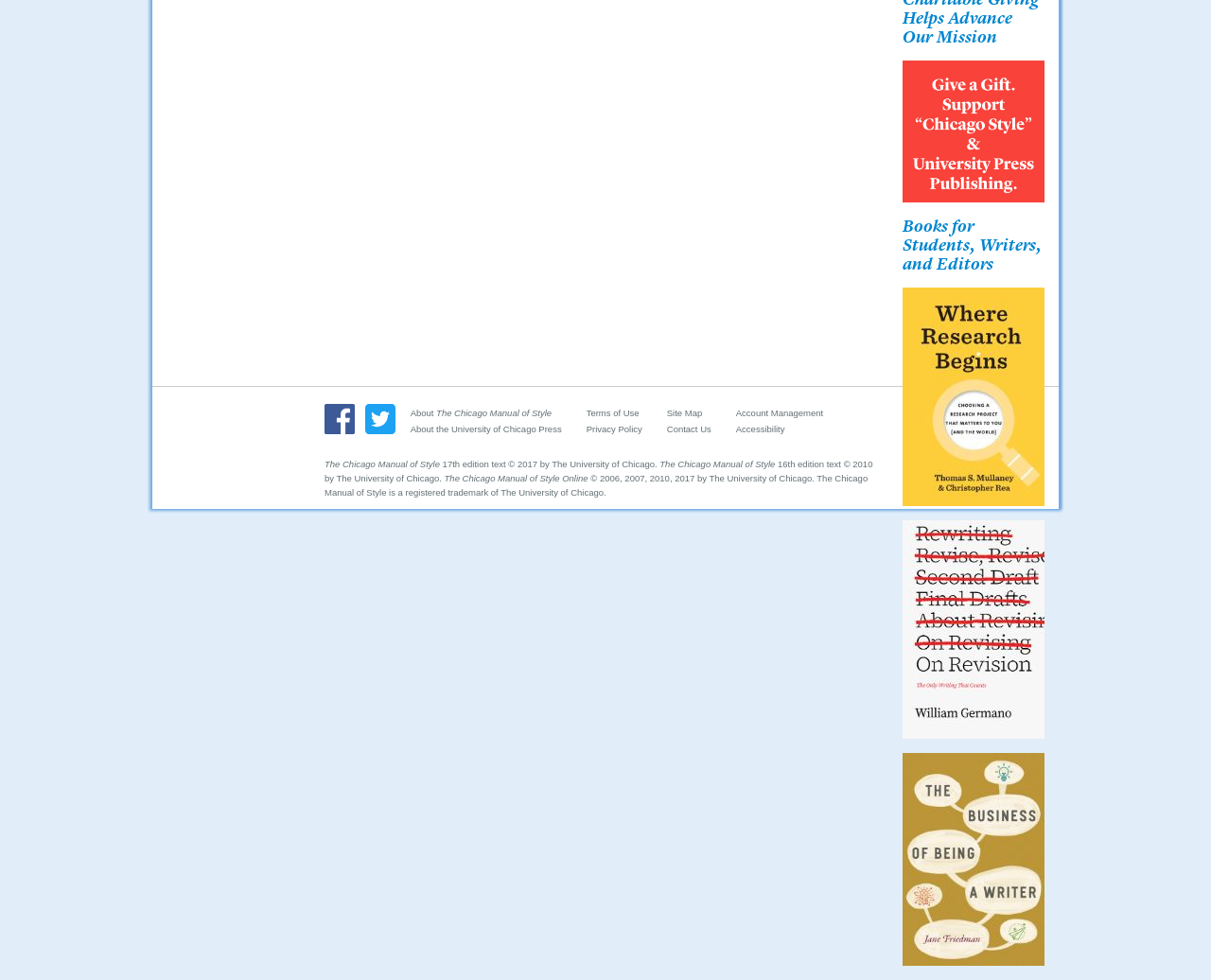Answer the question using only a single word or phrase: 
How many social media links are present?

2